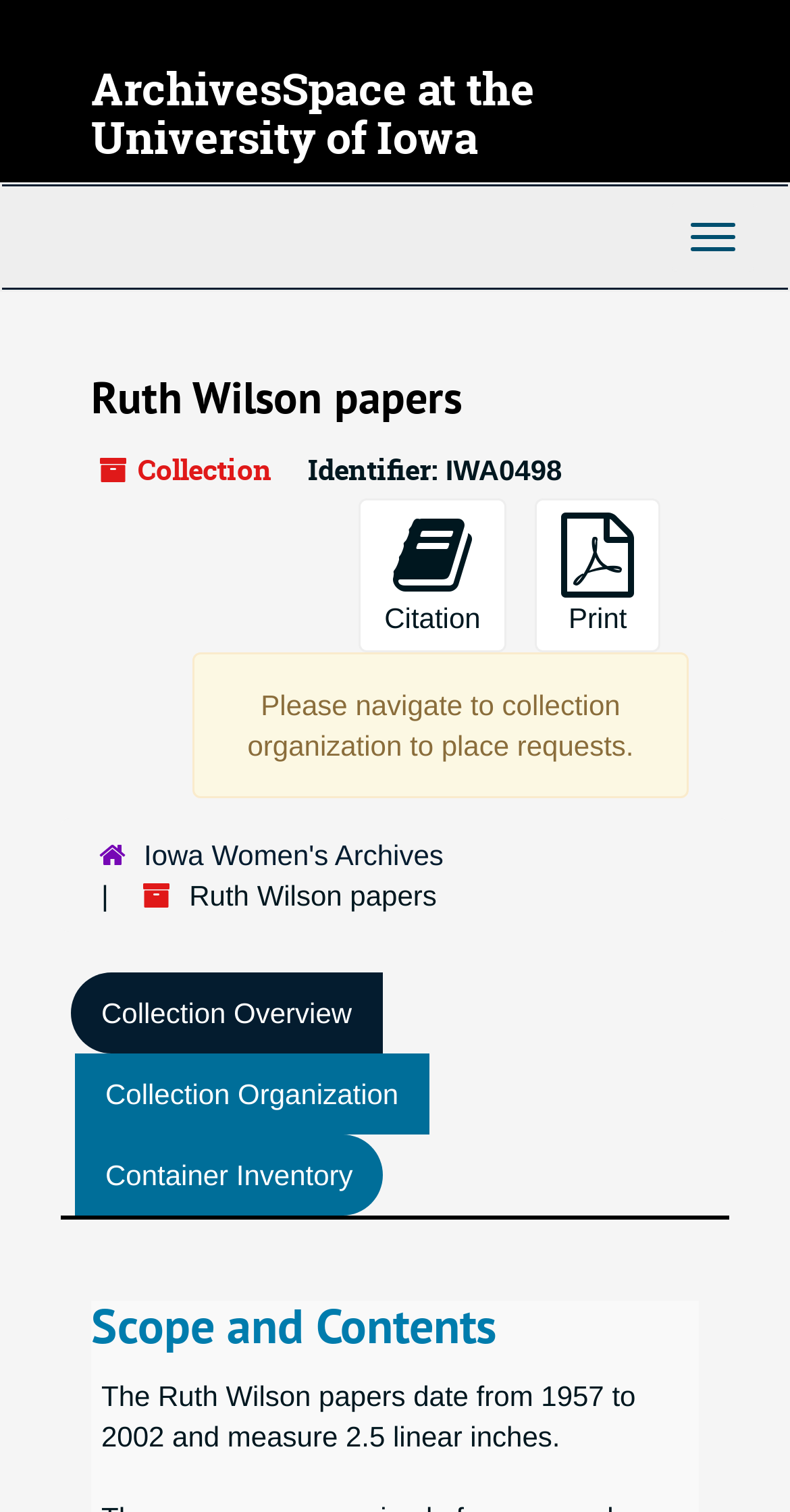Answer the following inquiry with a single word or phrase:
What is the identifier of the collection?

IWA0498